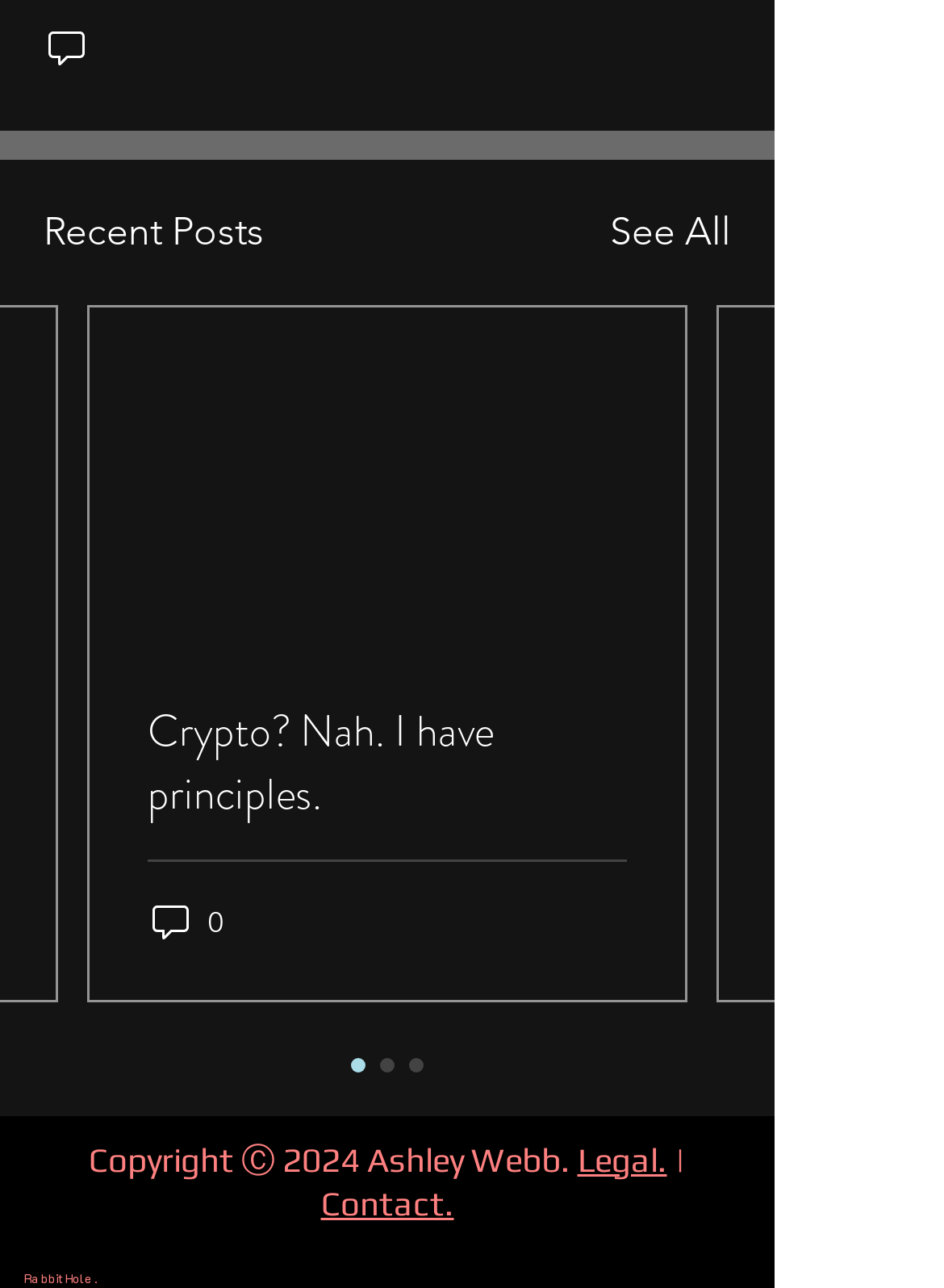Please answer the following question using a single word or phrase: How many articles are listed on the page?

1